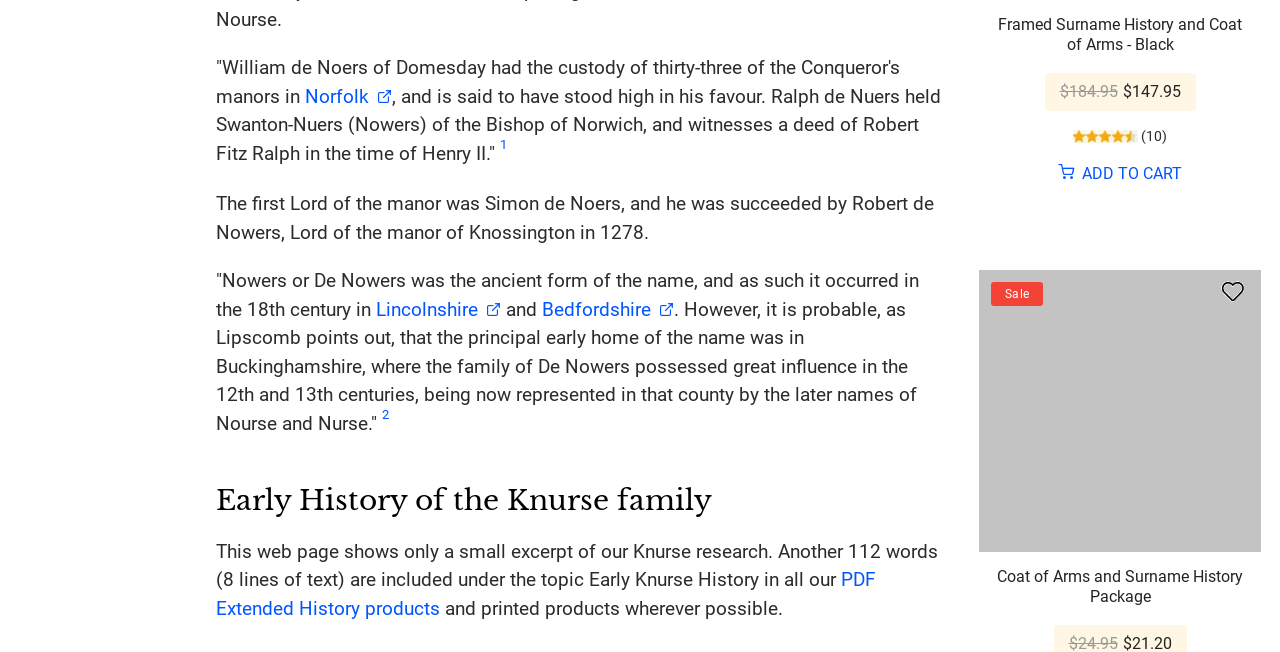Provide a one-word or brief phrase answer to the question:
What is the name of the family being discussed?

Knurse